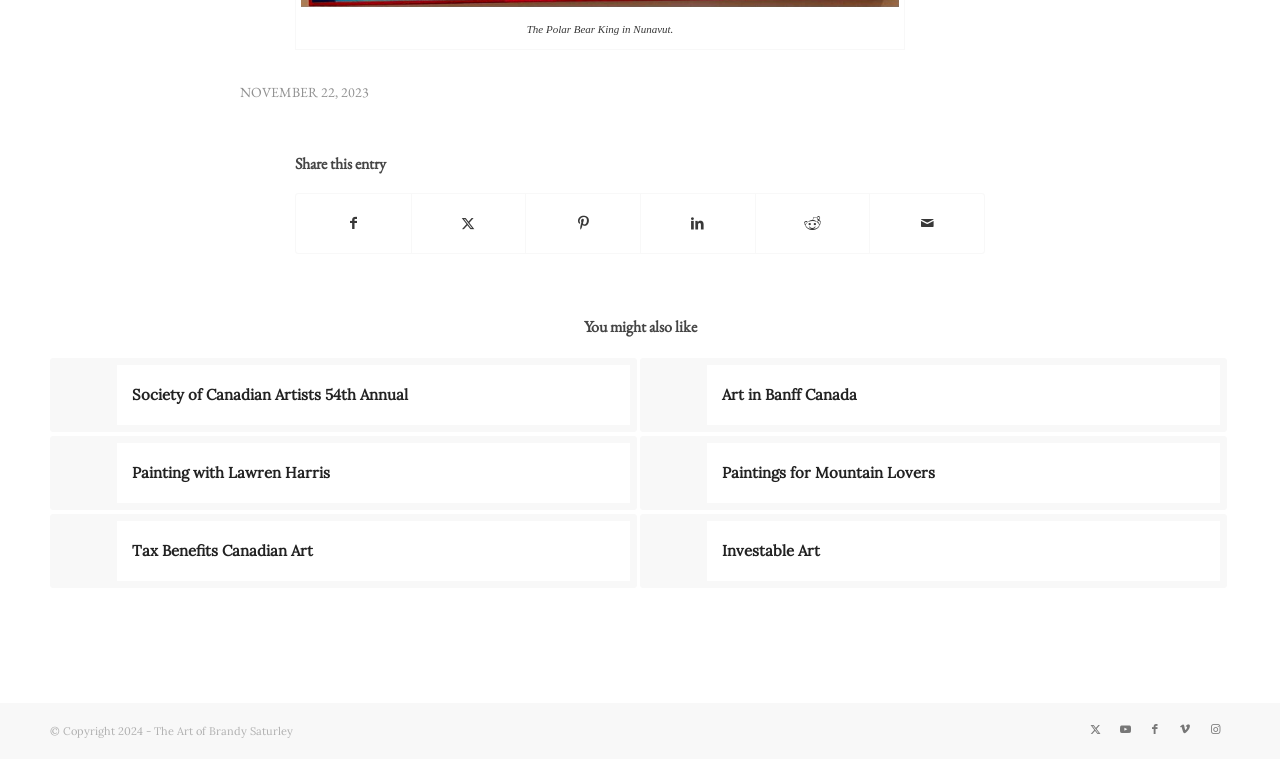Provide the bounding box coordinates of the HTML element described as: "Tax Benefits Canadian Art". The bounding box coordinates should be four float numbers between 0 and 1, i.e., [left, top, right, bottom].

[0.039, 0.677, 0.498, 0.774]